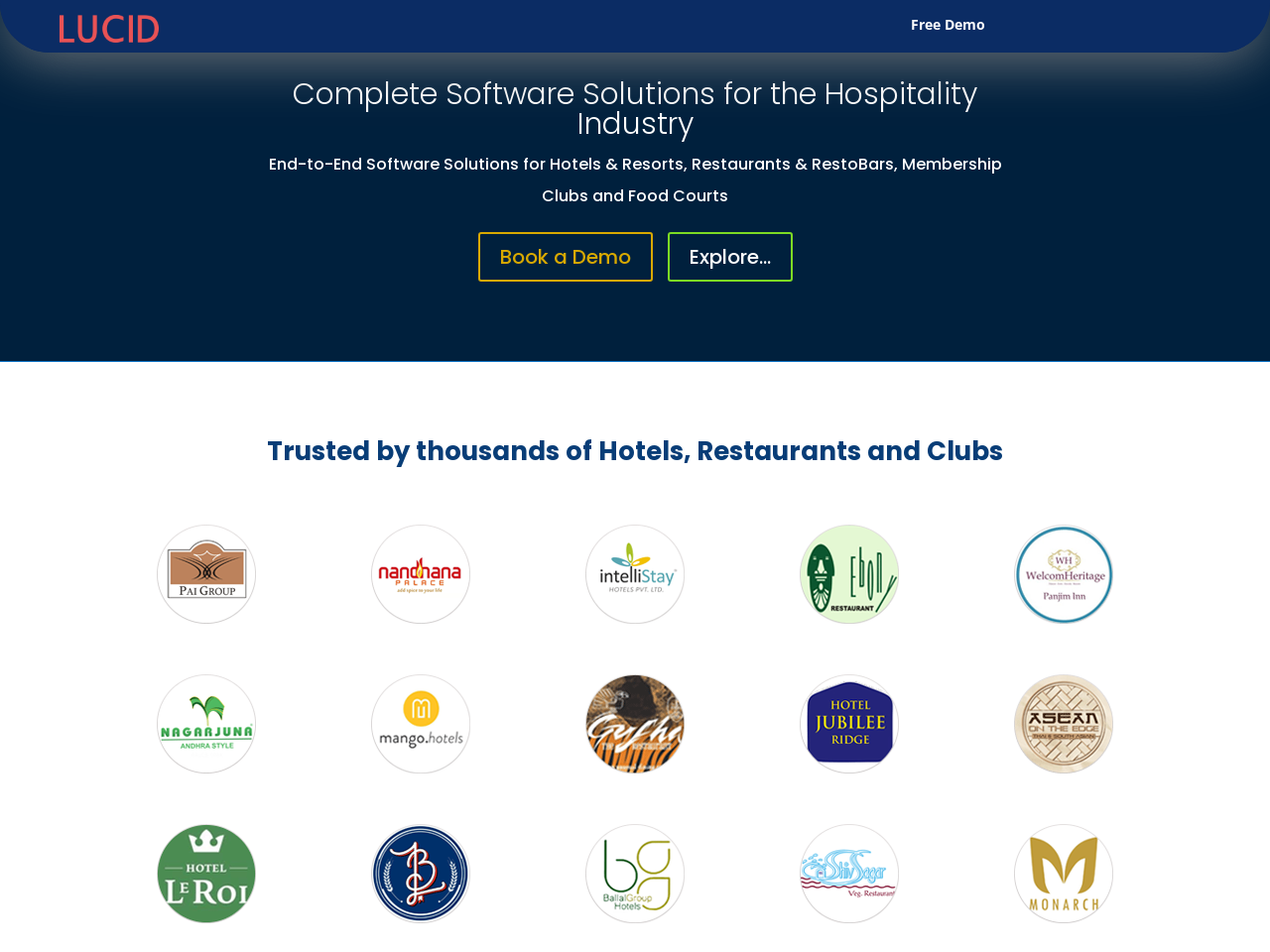What is the theme of the images on the webpage?
Please answer the question as detailed as possible based on the image.

Although the images are not explicitly described, their context and the overall theme of the webpage suggest that they are related to hotels, restaurants, and clubs, which are the target industries of the software.